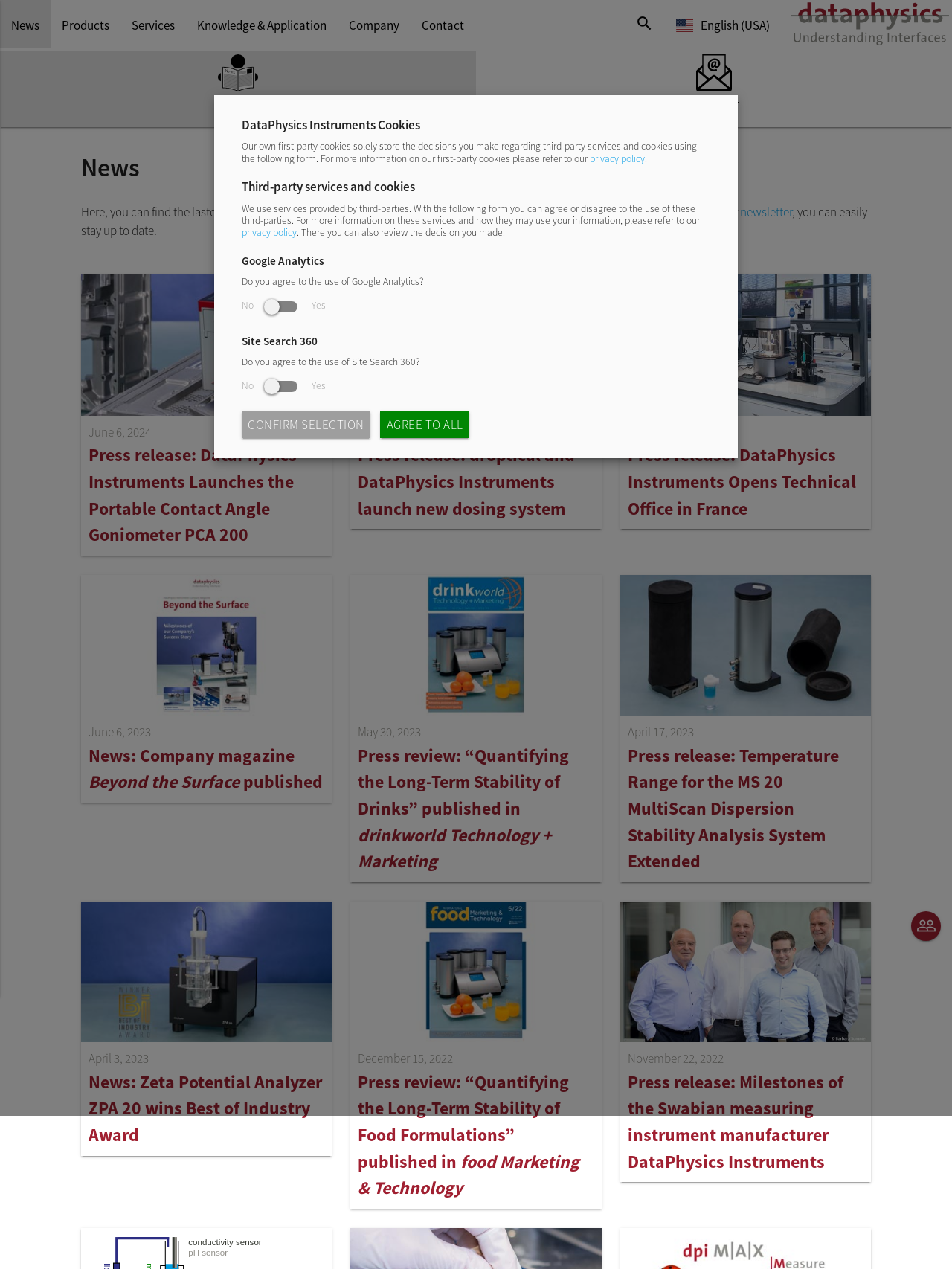Given the element description: "Knowledge & Application", predict the bounding box coordinates of this UI element. The coordinates must be four float numbers between 0 and 1, given as [left, top, right, bottom].

[0.195, 0.002, 0.355, 0.037]